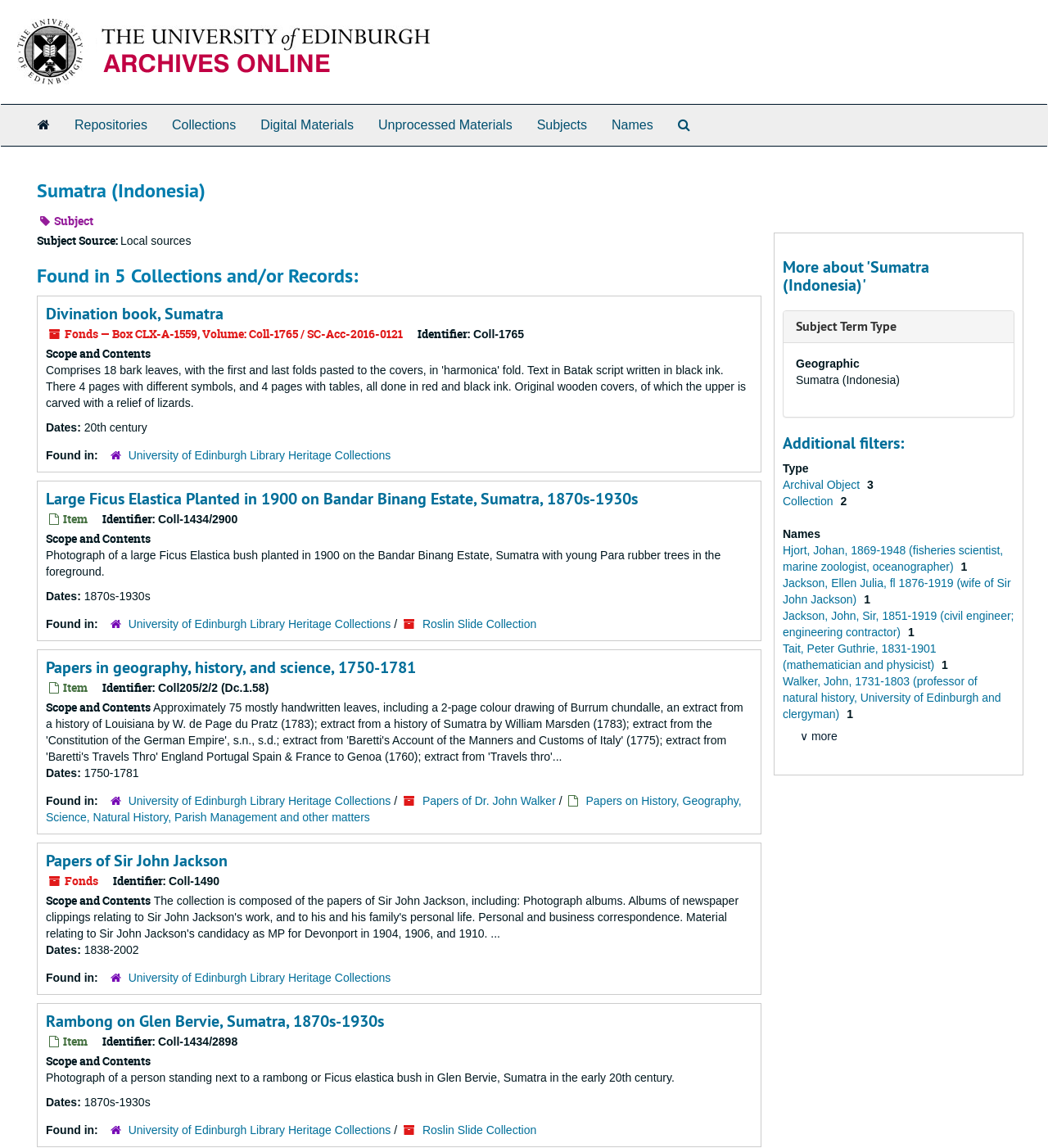Select the bounding box coordinates of the element I need to click to carry out the following instruction: "Call the phone number".

None